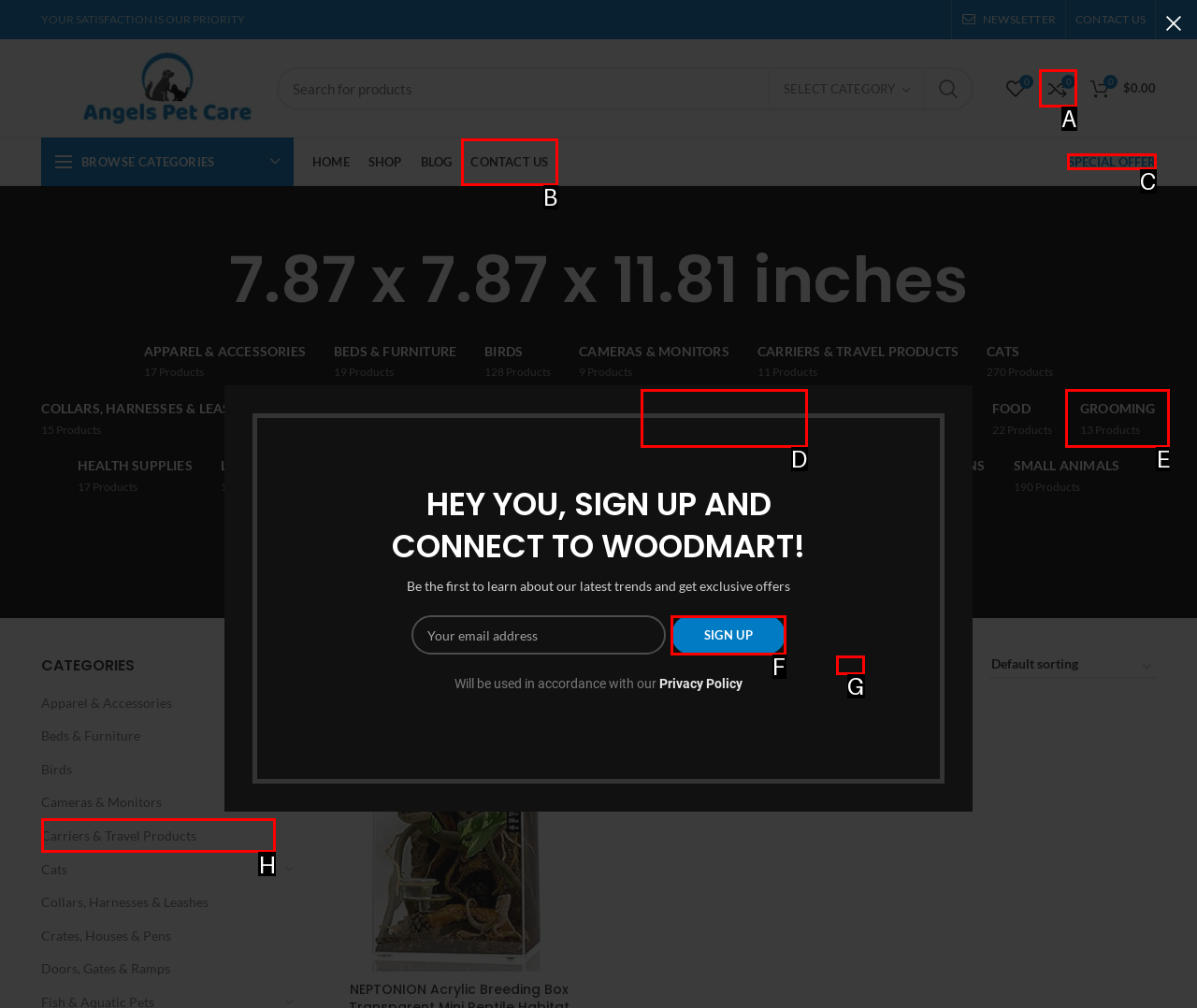To complete the task: View SPECIAL OFFER, which option should I click? Answer with the appropriate letter from the provided choices.

C